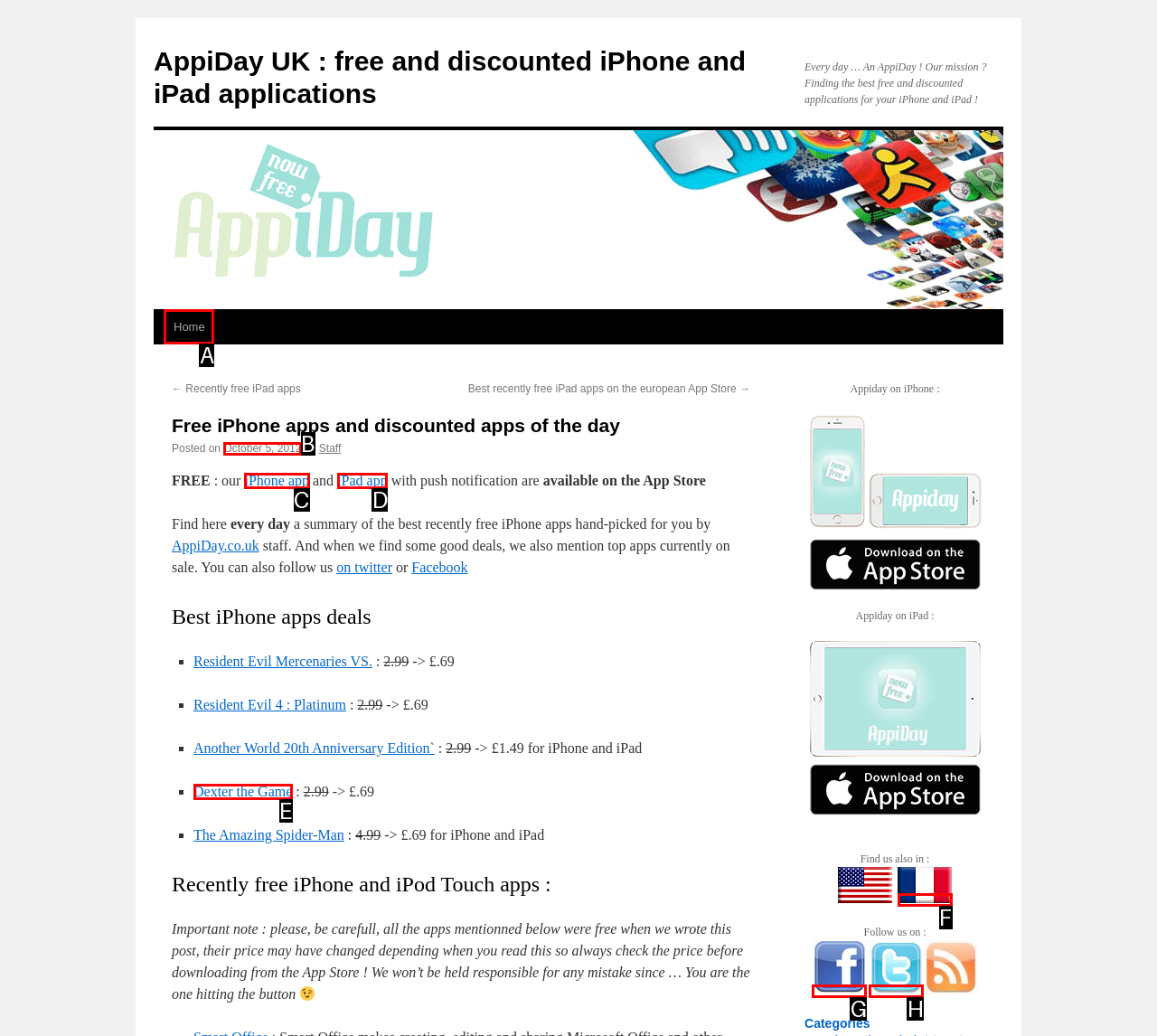Select the letter associated with the UI element you need to click to perform the following action: Click on 'Home'
Reply with the correct letter from the options provided.

A